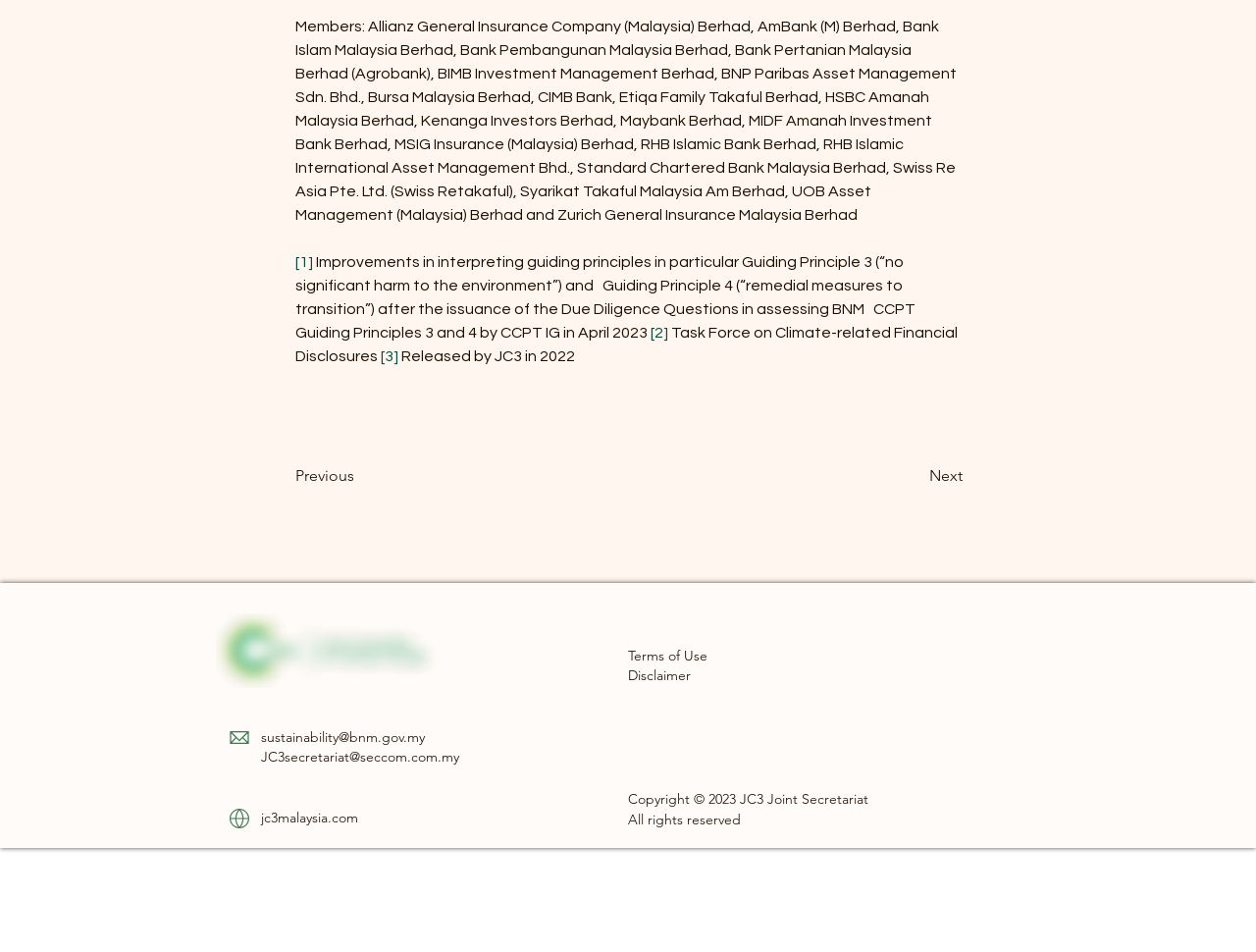Please identify the bounding box coordinates of the area I need to click to accomplish the following instruction: "Click the Next button".

[0.688, 0.48, 0.766, 0.521]